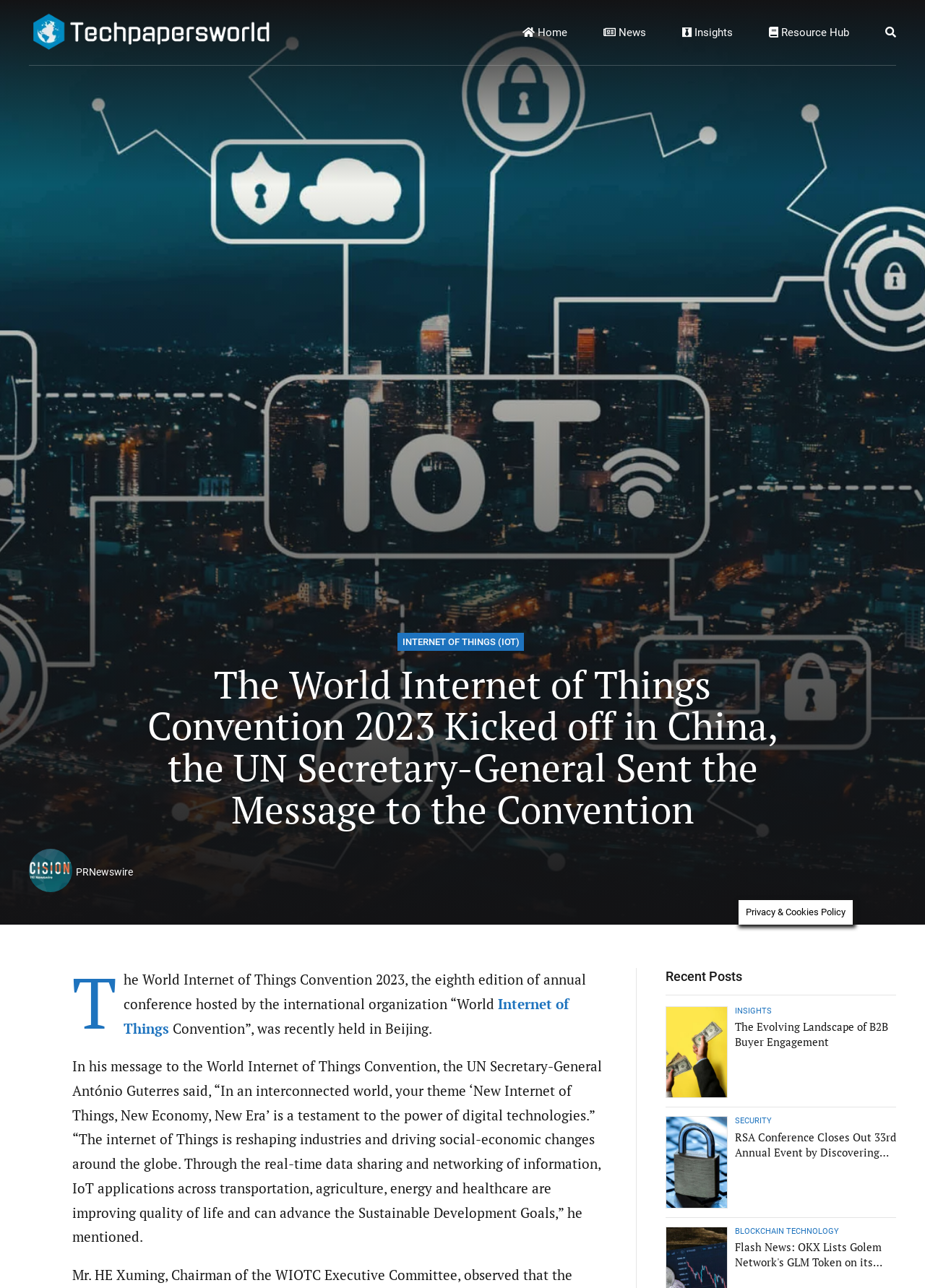Provide a single word or phrase to answer the given question: 
What is the theme of the World Internet of Things Convention 2023?

New Internet of Things, New Economy, New Era